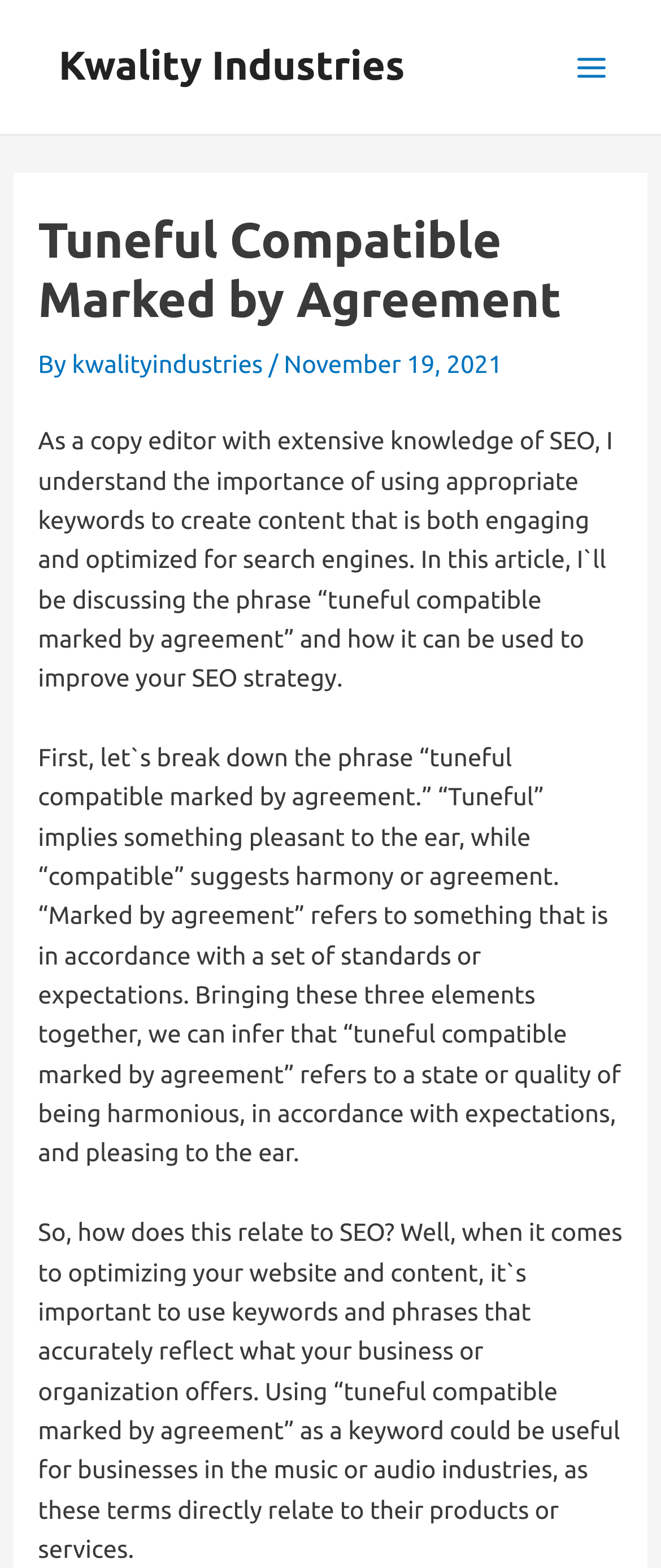Find the primary header on the webpage and provide its text.

Tuneful Compatible Marked by Agreement